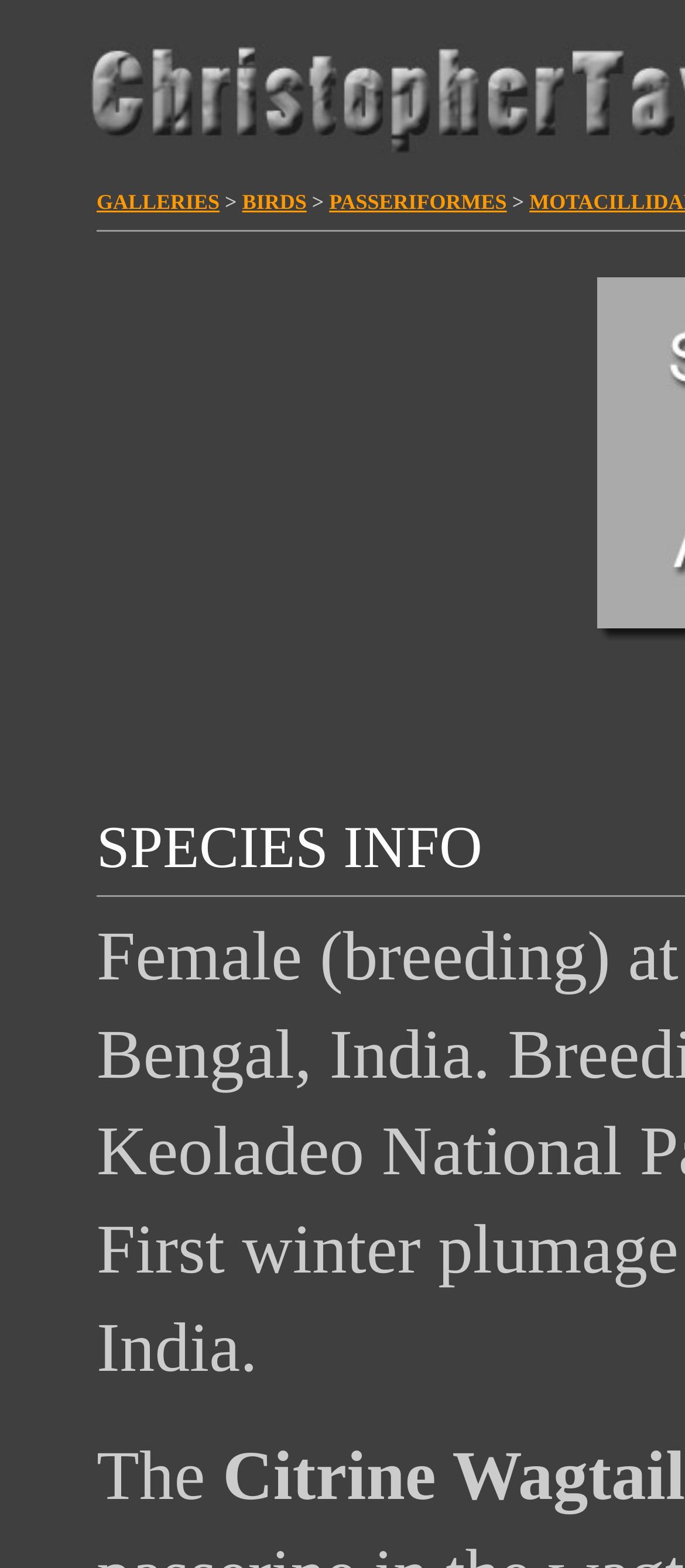What is the text above the image?
Using the image, give a concise answer in the form of a single word or short phrase.

The